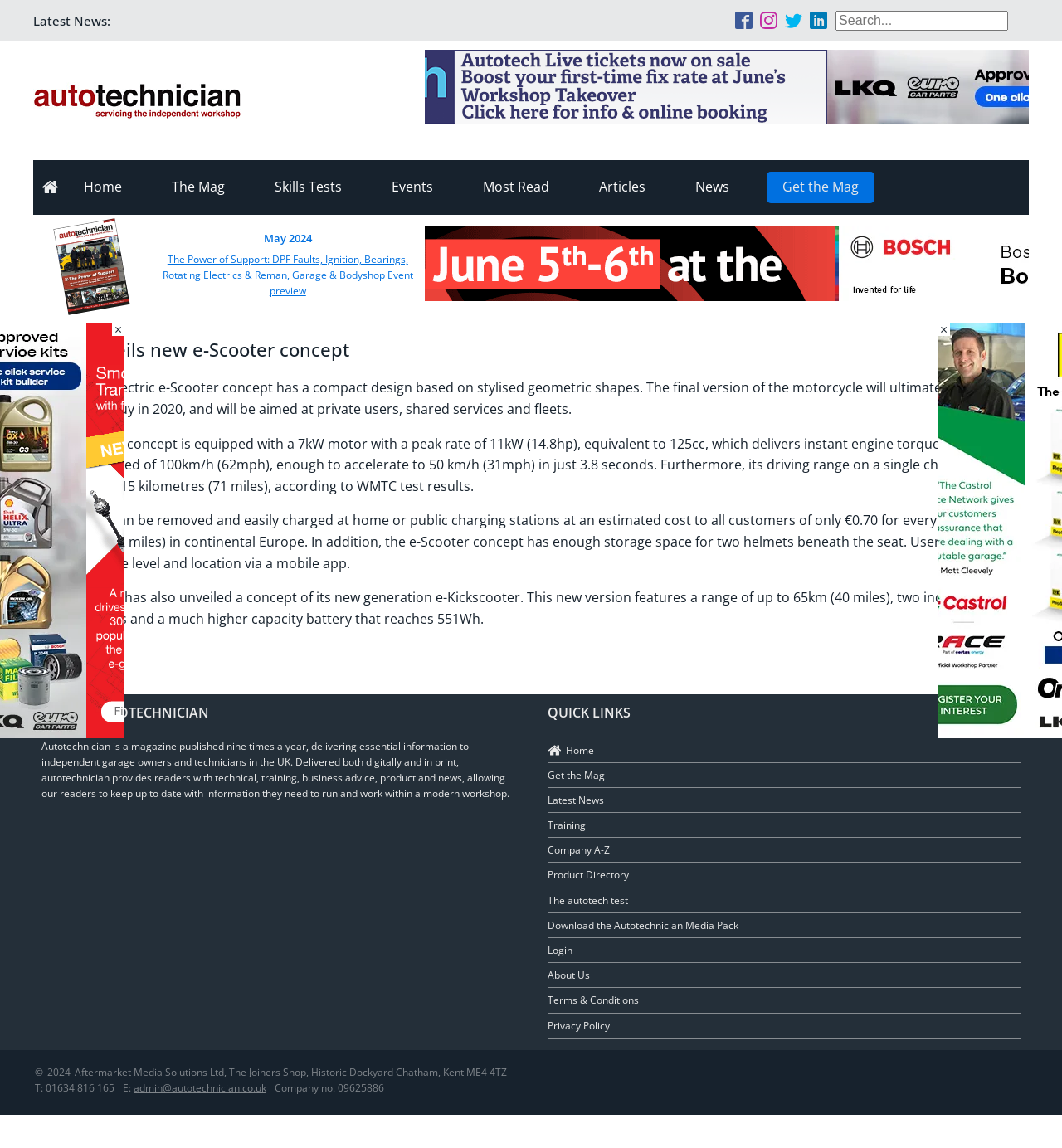What is the range of SEAT's new generation e-Kickscooter?
Refer to the screenshot and respond with a concise word or phrase.

up to 65km